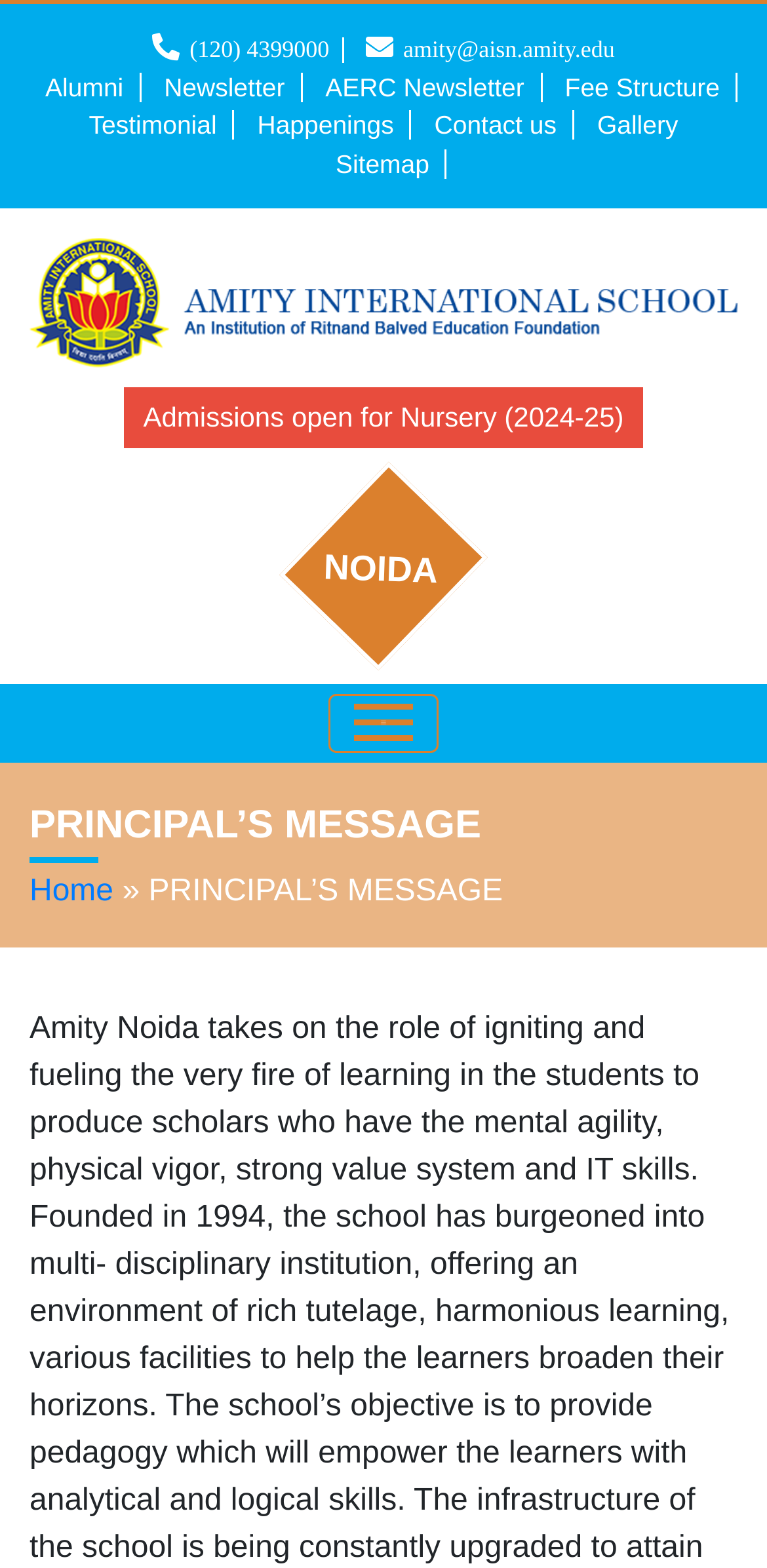What is the principal's message section title? Refer to the image and provide a one-word or short phrase answer.

PRINCIPAL’S MESSAGE